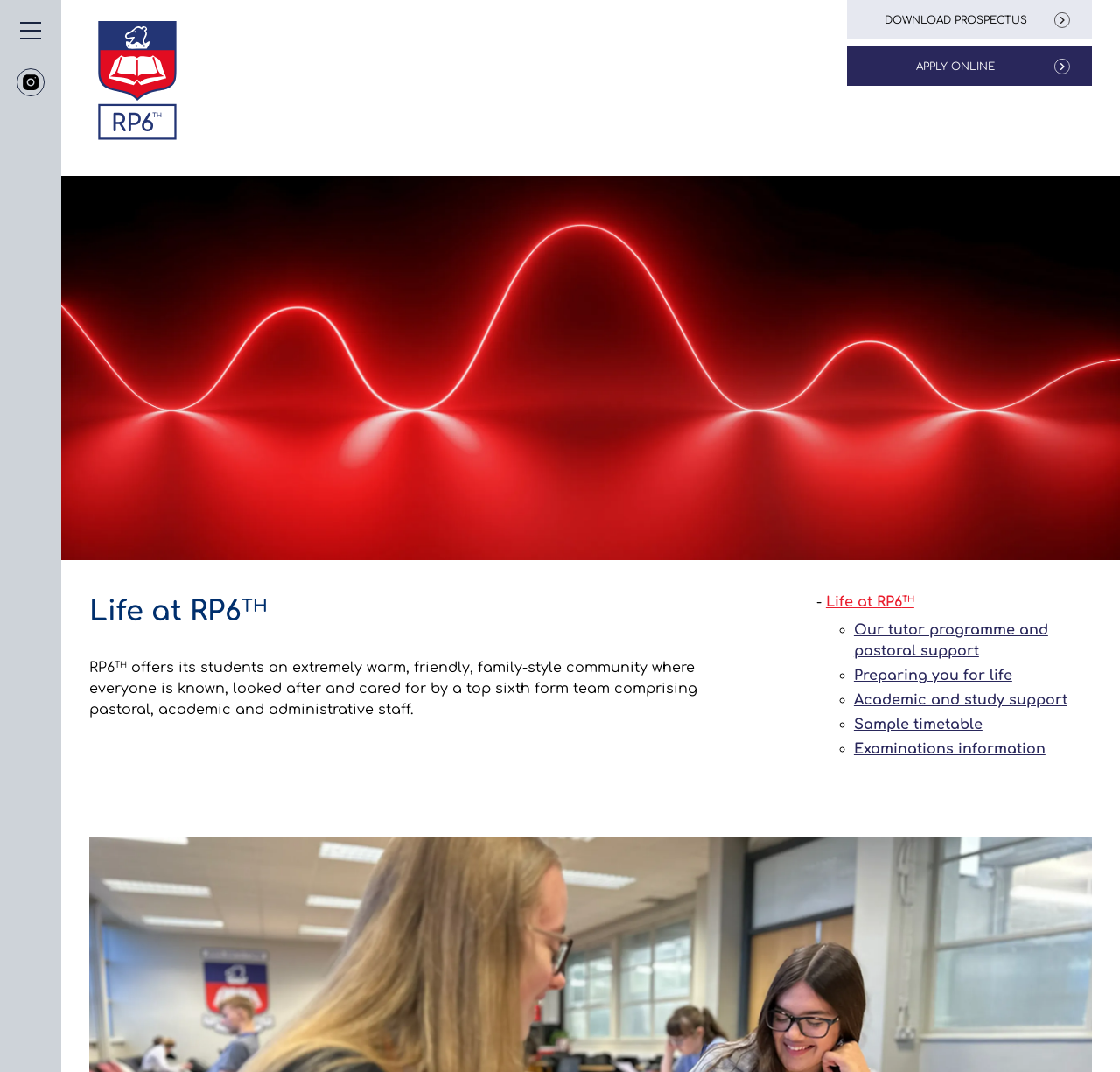Identify and extract the main heading of the webpage.

Life at RP6TH